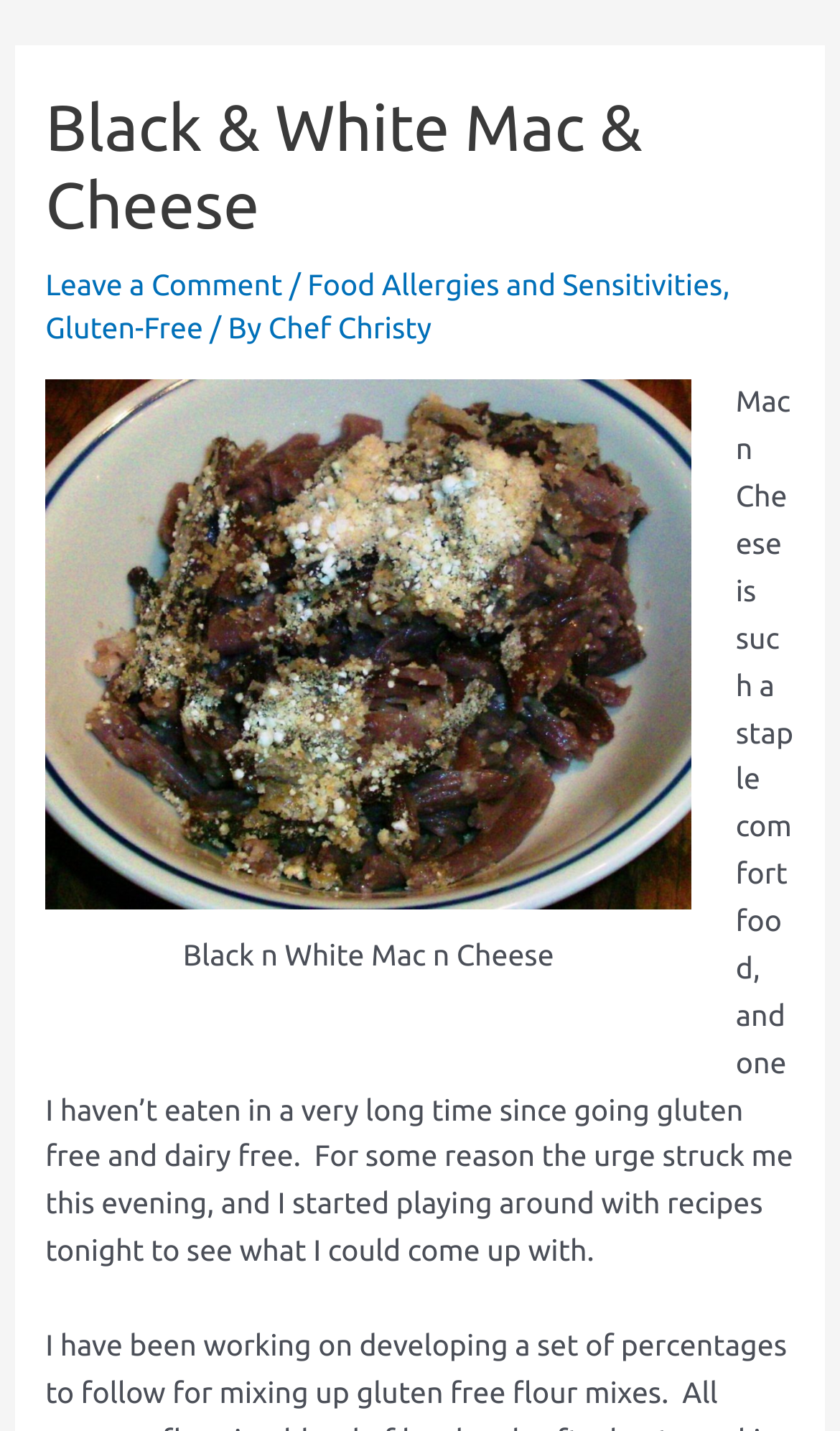Using the description: "Leave a Comment", determine the UI element's bounding box coordinates. Ensure the coordinates are in the format of four float numbers between 0 and 1, i.e., [left, top, right, bottom].

[0.054, 0.187, 0.336, 0.211]